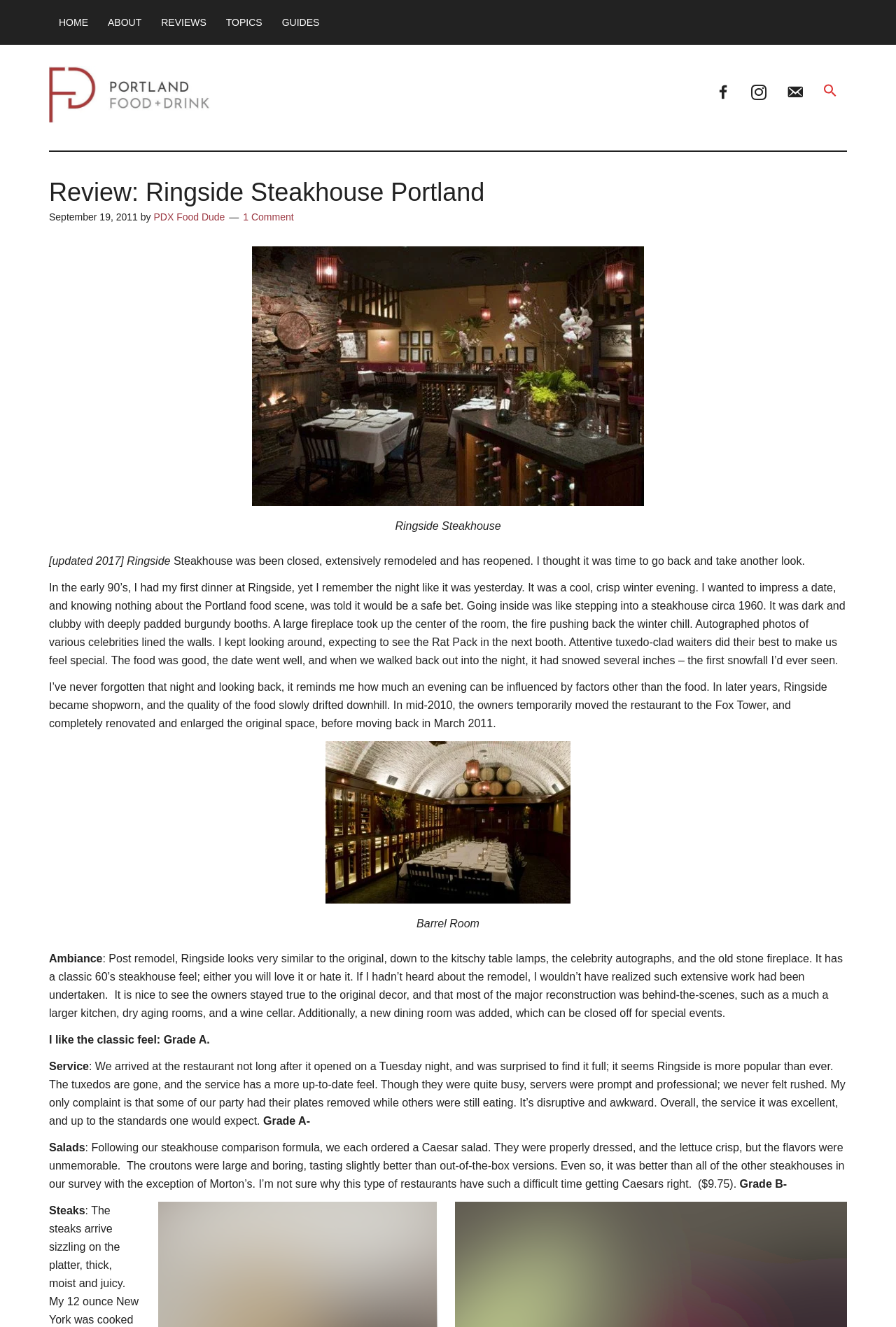Offer an extensive depiction of the webpage and its key elements.

This webpage is a review of Ringside Steakhouse in Portland, Oregon. At the top, there is a navigation menu with links to "HOME", "ABOUT", "REVIEWS", "TOPICS", and "GUIDES". Below this, there is a link to "Portland Food and Drink" accompanied by an image. To the right of this, there is a section with links to social media platforms and a search icon.

The main content of the page is a review of the steakhouse, which includes a heading and a timestamp. The review is divided into sections, including an introduction, ambiance, service, salads, and steaks. Each section has a descriptive title and a block of text that provides more information.

There are two images on the page, one of the steakhouse's dining room and another of the "Barrel Room". These images are accompanied by captions.

The review is written in a conversational tone and includes personal anecdotes and opinions about the steakhouse. The author discusses their first experience at Ringside Steakhouse in the early 1990s and how it has changed over time. They also provide detailed descriptions of the ambiance, service, and food, including a Caesar salad and steaks.

Overall, the webpage is a comprehensive review of Ringside Steakhouse, providing readers with a detailed understanding of what to expect from the restaurant.